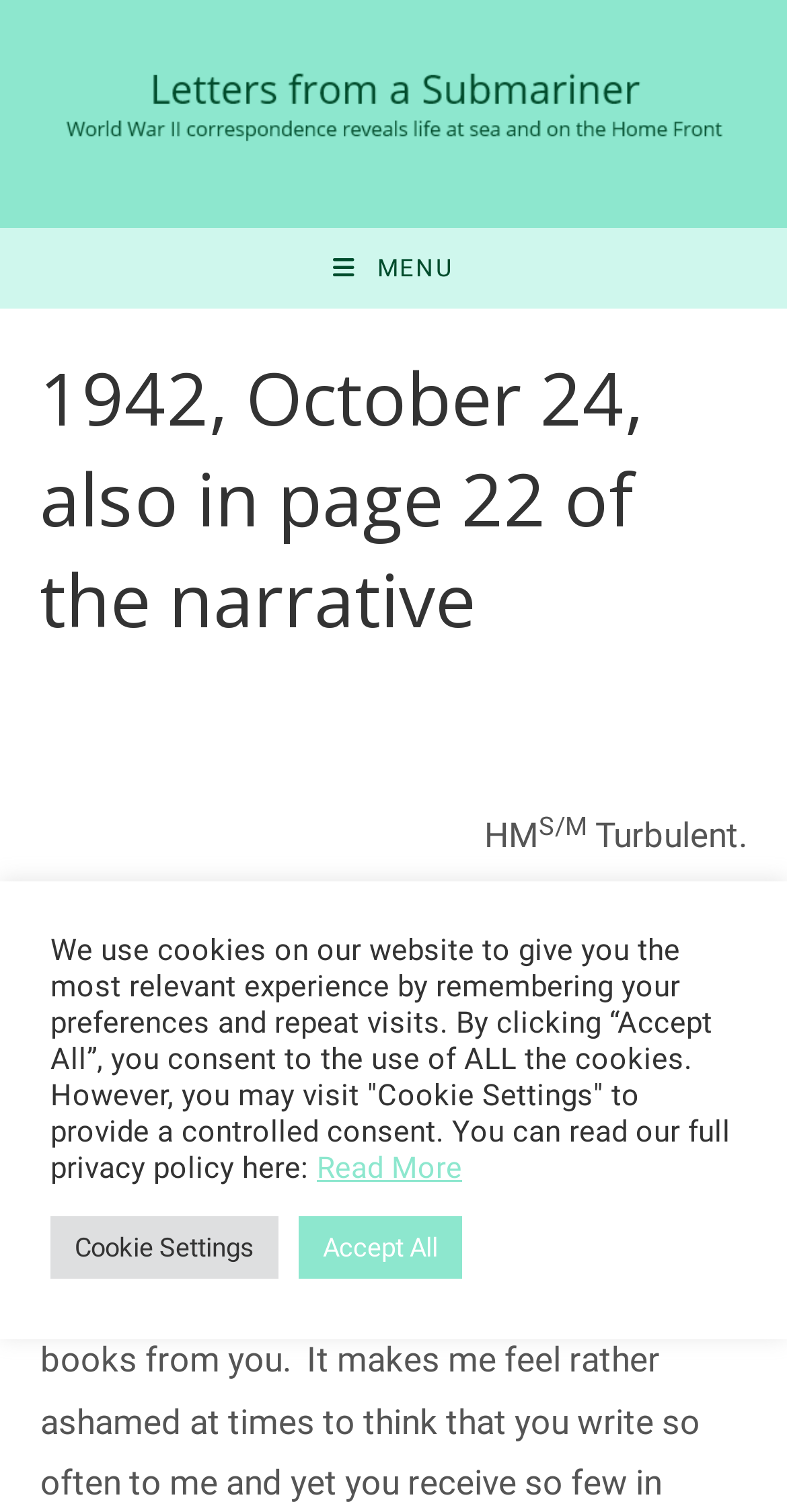Locate and provide the bounding box coordinates for the HTML element that matches this description: "alt="Letters from a Submariner logo"".

[0.05, 0.06, 0.95, 0.086]